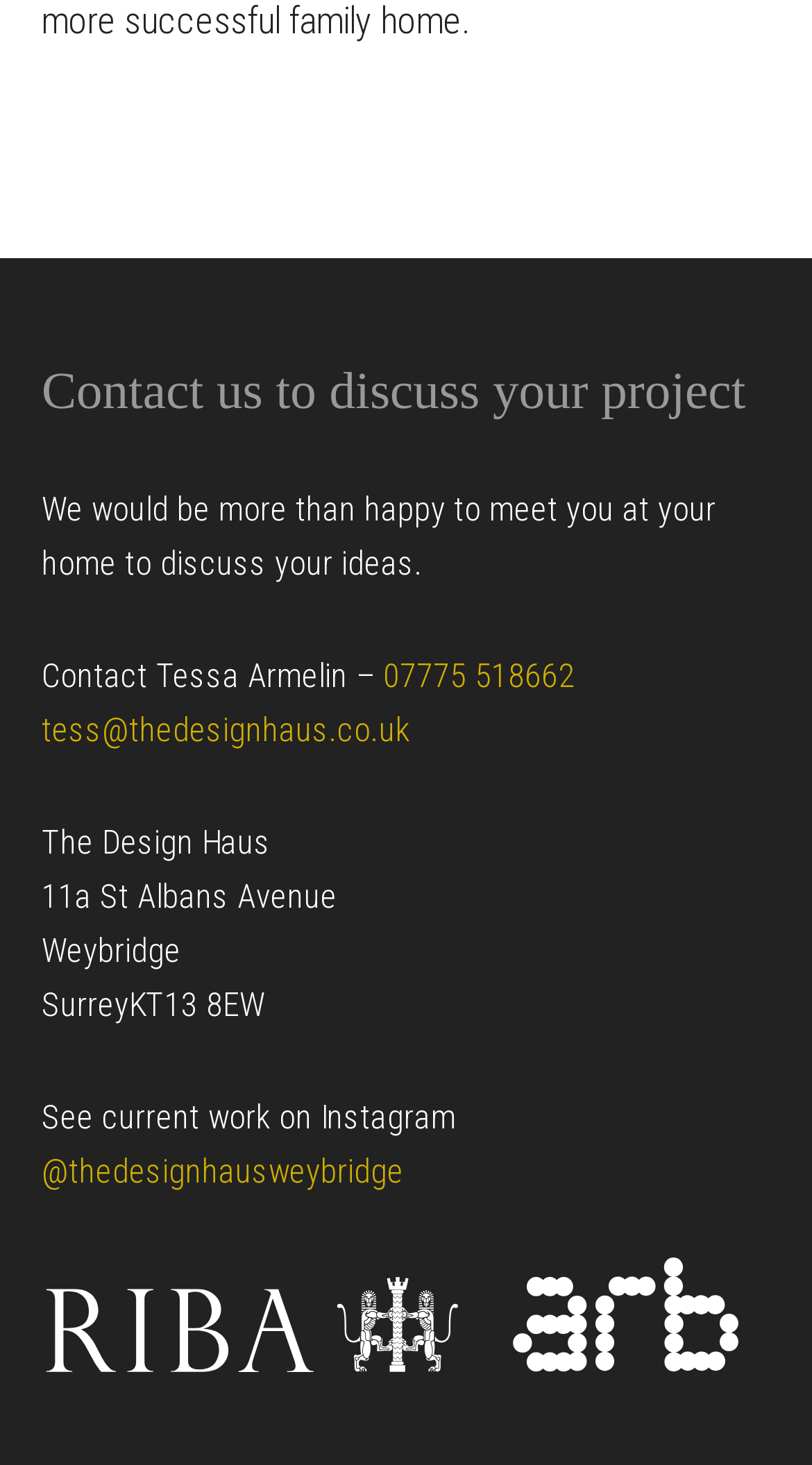What is the phone number to contact Tessa Armelin?
Using the image as a reference, deliver a detailed and thorough answer to the question.

The phone number can be found in the link element with the text '07775 518662' at coordinates [0.472, 0.448, 0.708, 0.475].